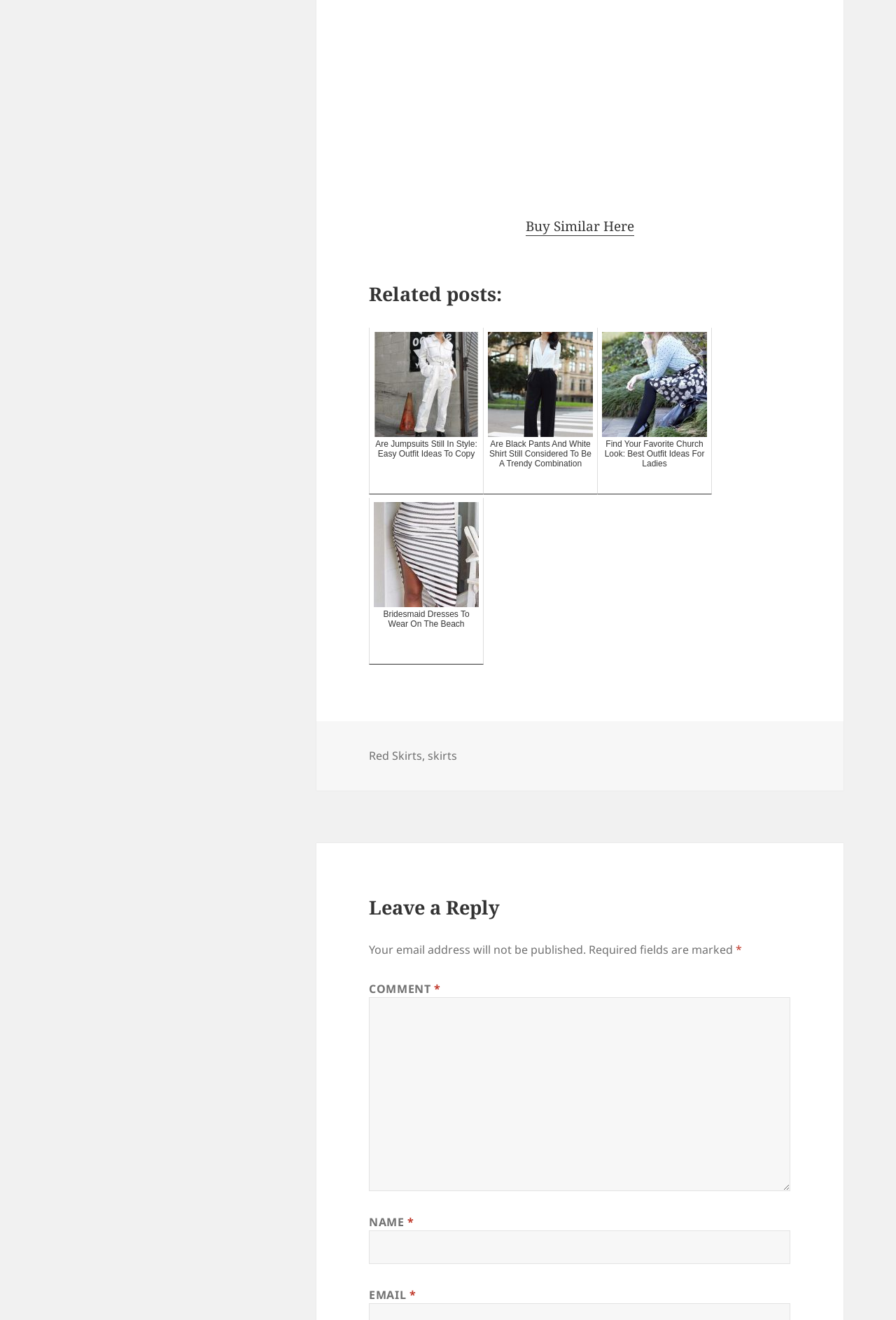Locate the UI element described by Red Skirts in the provided webpage screenshot. Return the bounding box coordinates in the format (top-left x, top-left y, bottom-right x, bottom-right y), ensuring all values are between 0 and 1.

[0.412, 0.567, 0.471, 0.579]